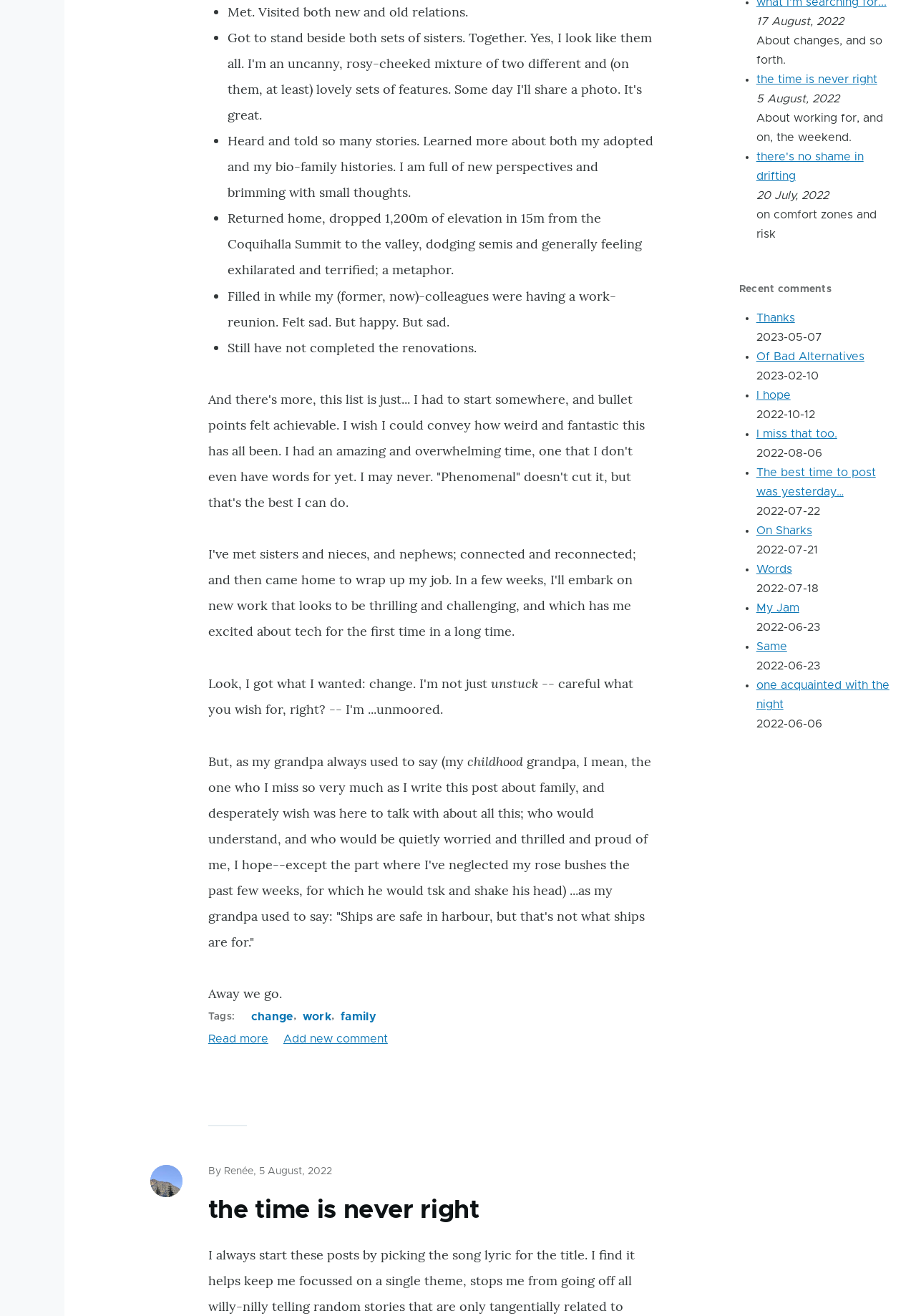What is the image description mentioned in the post?
Kindly answer the question with as much detail as you can.

The image description is mentioned in the element with the text 'a moon rising over the mountain at sunset', which suggests that the image is a scenic landscape of a moon rising over a mountain at sunset.